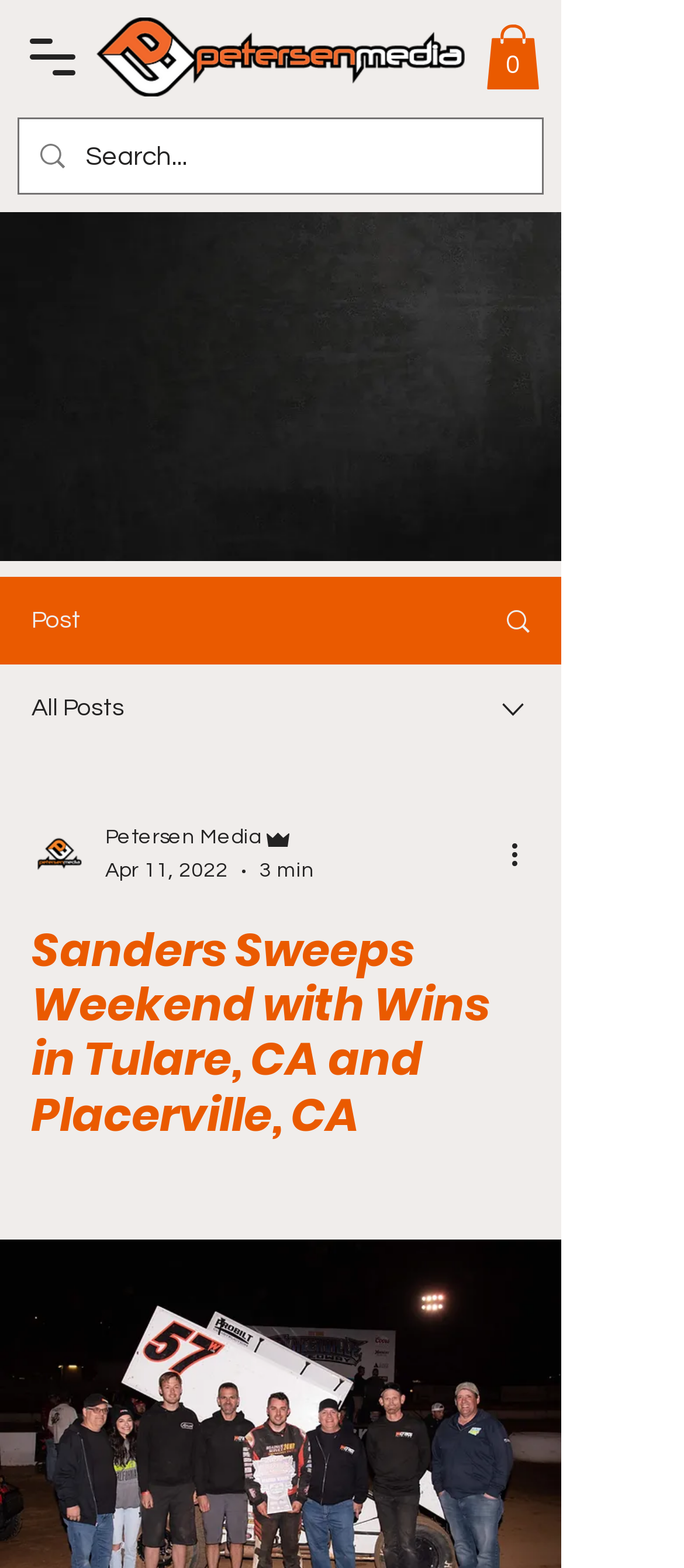Deliver a detailed narrative of the webpage's visual and textual elements.

The webpage appears to be a news article or blog post from Petersen Media, with a focus on a racing event. At the top left corner, there is a button to open the navigation menu. Next to it, there is a link to an image, "petersen-background-021.png", which takes up a significant portion of the top section of the page. 

On the top right corner, there is a link to a cart with 0 items, accompanied by an SVG icon. Below this, there is a search bar with a magnifying glass icon and a placeholder text "Search...". 

The main content of the page is divided into sections. On the left side, there are links to "Post" and "All Posts", with accompanying images. On the right side, there is a section with a writer's picture, a link to "Petersen Media Admin", and a date "Apr 11, 2022" with a reading time of "3 min". 

Below this section, there is a heading that reads "Sanders Sweeps Weekend with Wins in Tulare, CA and Placerville, CA", which is likely the title of the article. The article itself is not explicitly described in the accessibility tree, but it is likely to be a summary of the racing event mentioned in the meta description.